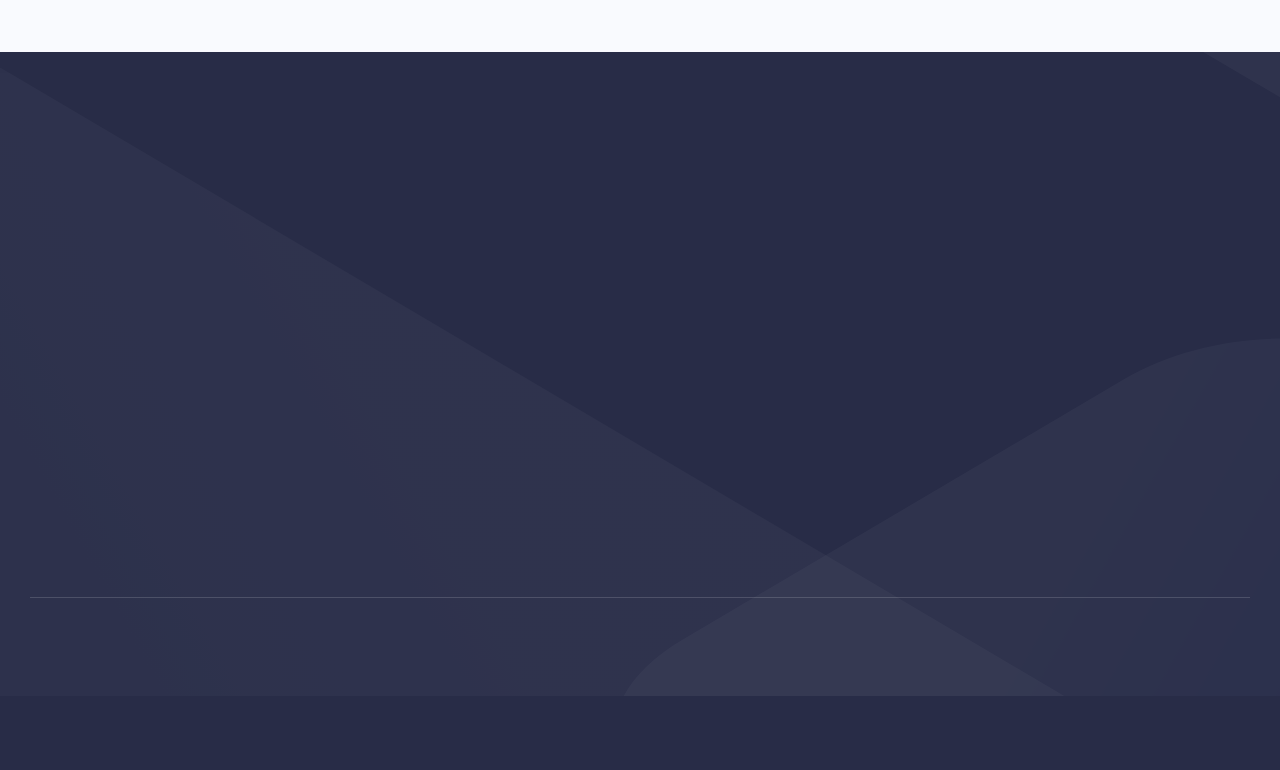Determine the coordinates of the bounding box that should be clicked to complete the instruction: "Learn about UK Web Hosting". The coordinates should be represented by four float numbers between 0 and 1: [left, top, right, bottom].

[0.36, 0.332, 0.457, 0.358]